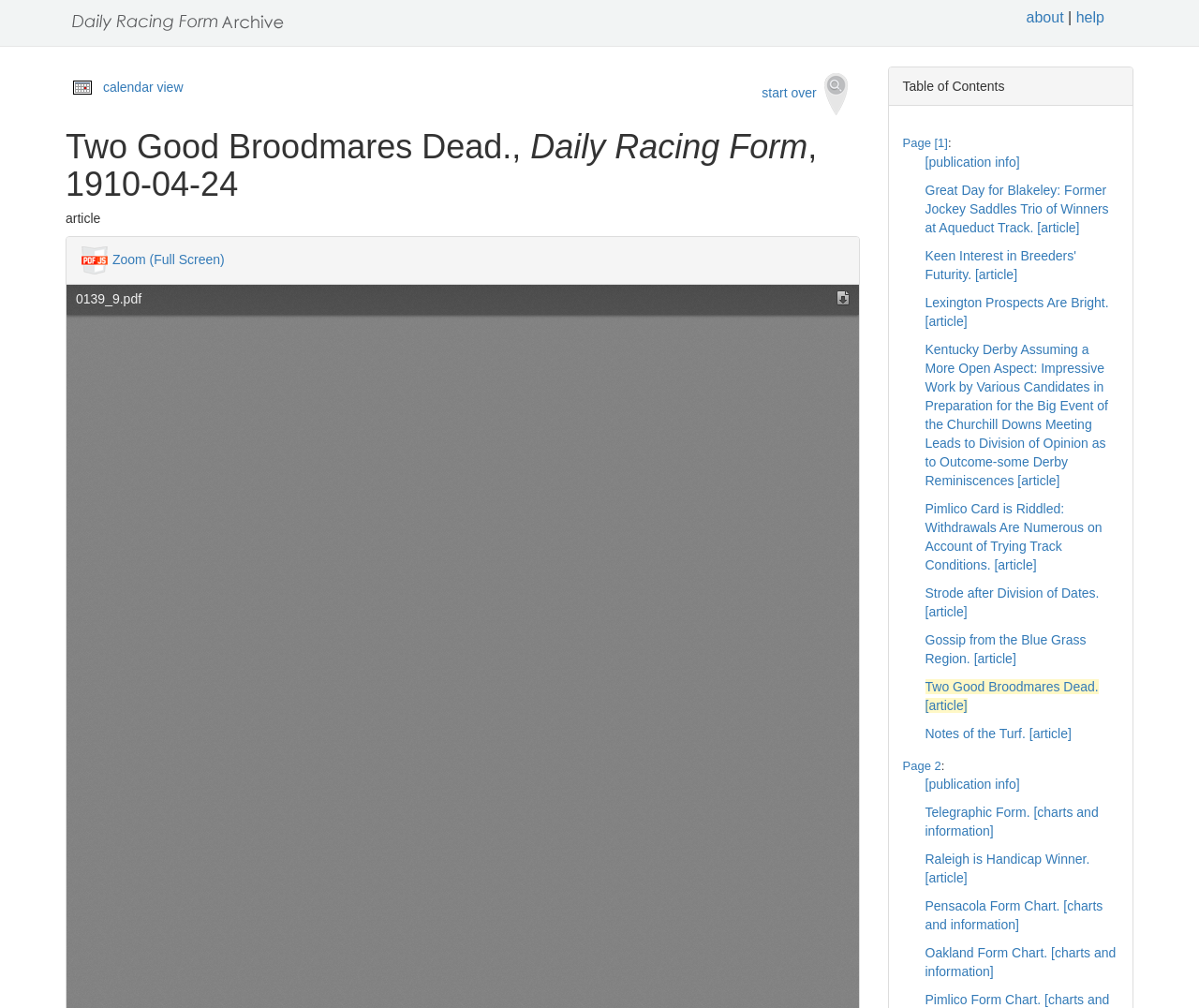With reference to the image, please provide a detailed answer to the following question: What is the date of the Daily Racing Form?

The date of the Daily Racing Form can be found in the heading element 'Two Good Broodmares Dead., Daily Racing Form, 1910-04-24' which is located at the top of the webpage.